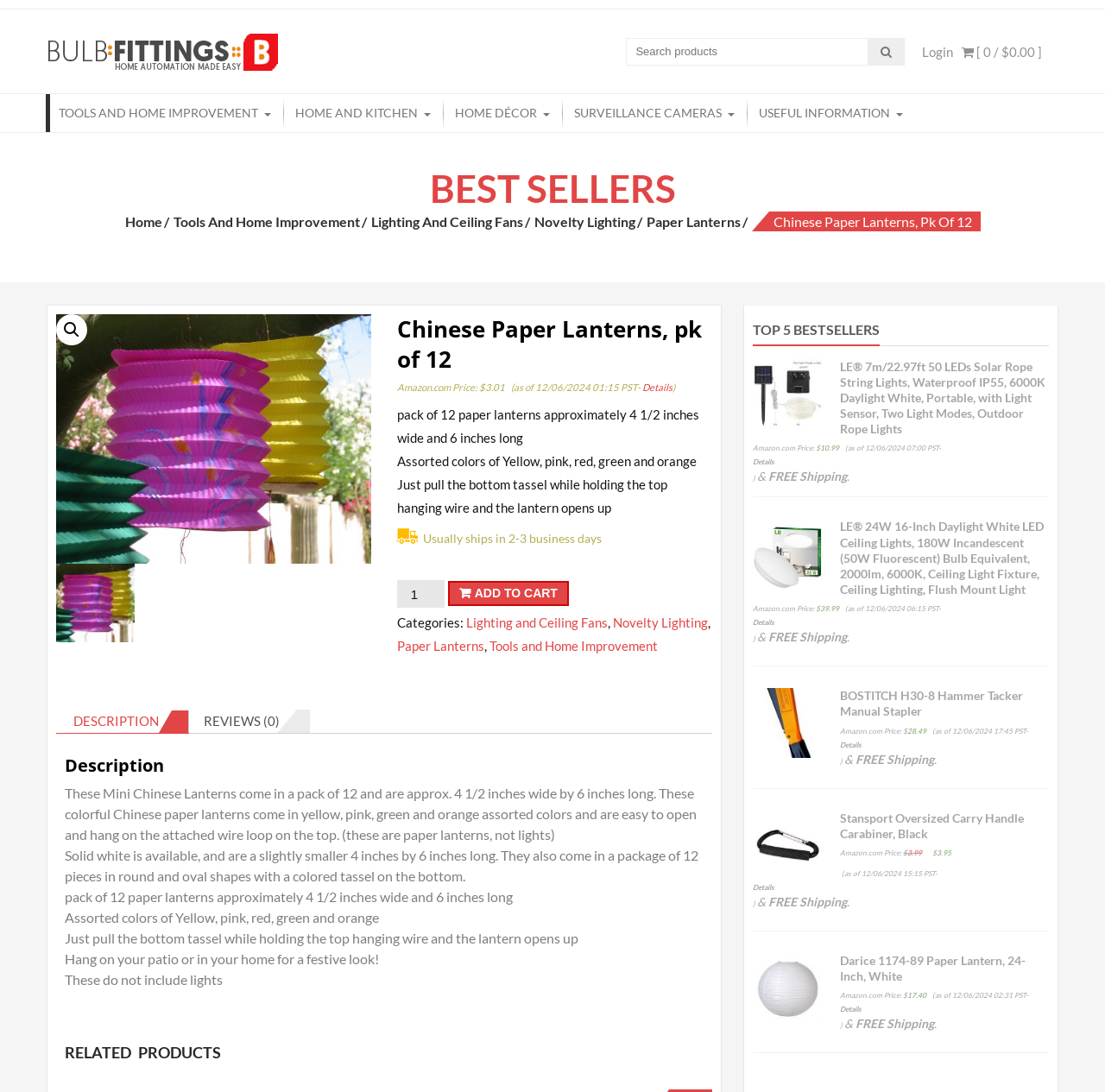What is the size of the paper lanterns?
Please provide a detailed answer to the question.

I found the size of the paper lanterns by reading the product description, which states that the lanterns are 'approximately 4 1/2 inches wide and 6 inches long'.